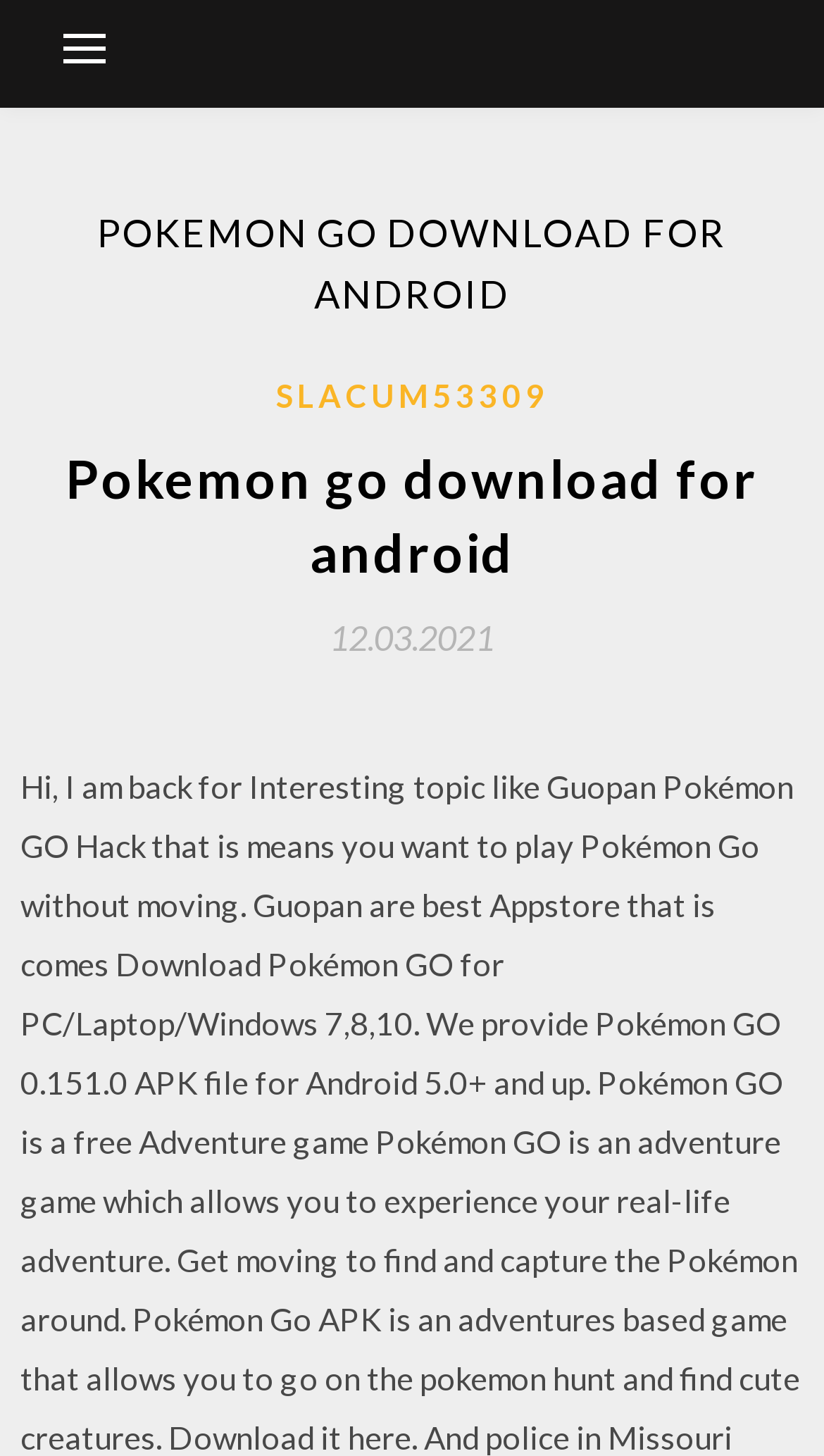Extract the bounding box of the UI element described as: "12.03.202112.03.2021".

[0.4, 0.425, 0.6, 0.451]